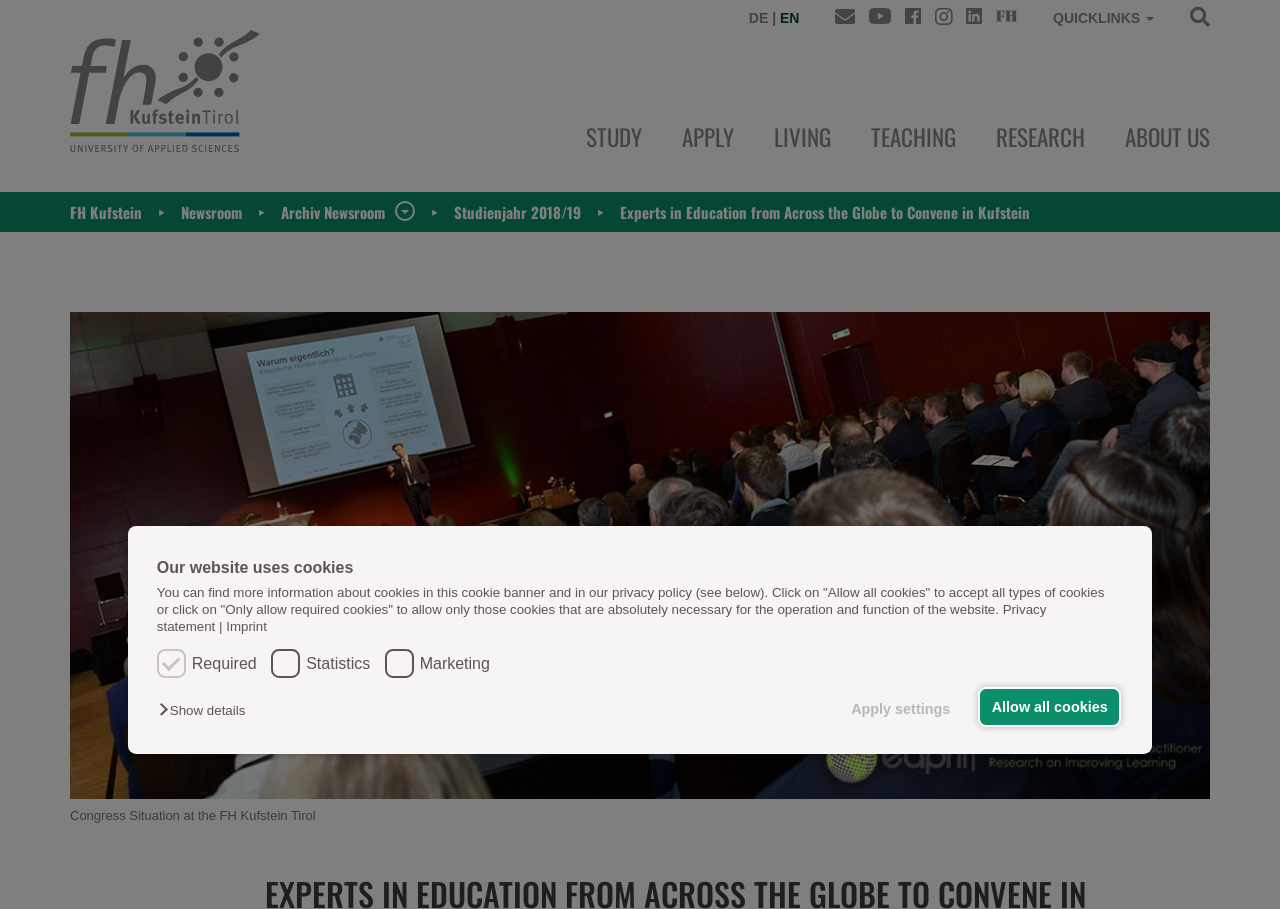Given the webpage screenshot, identify the bounding box of the UI element that matches this description: "Study".

[0.458, 0.132, 0.502, 0.169]